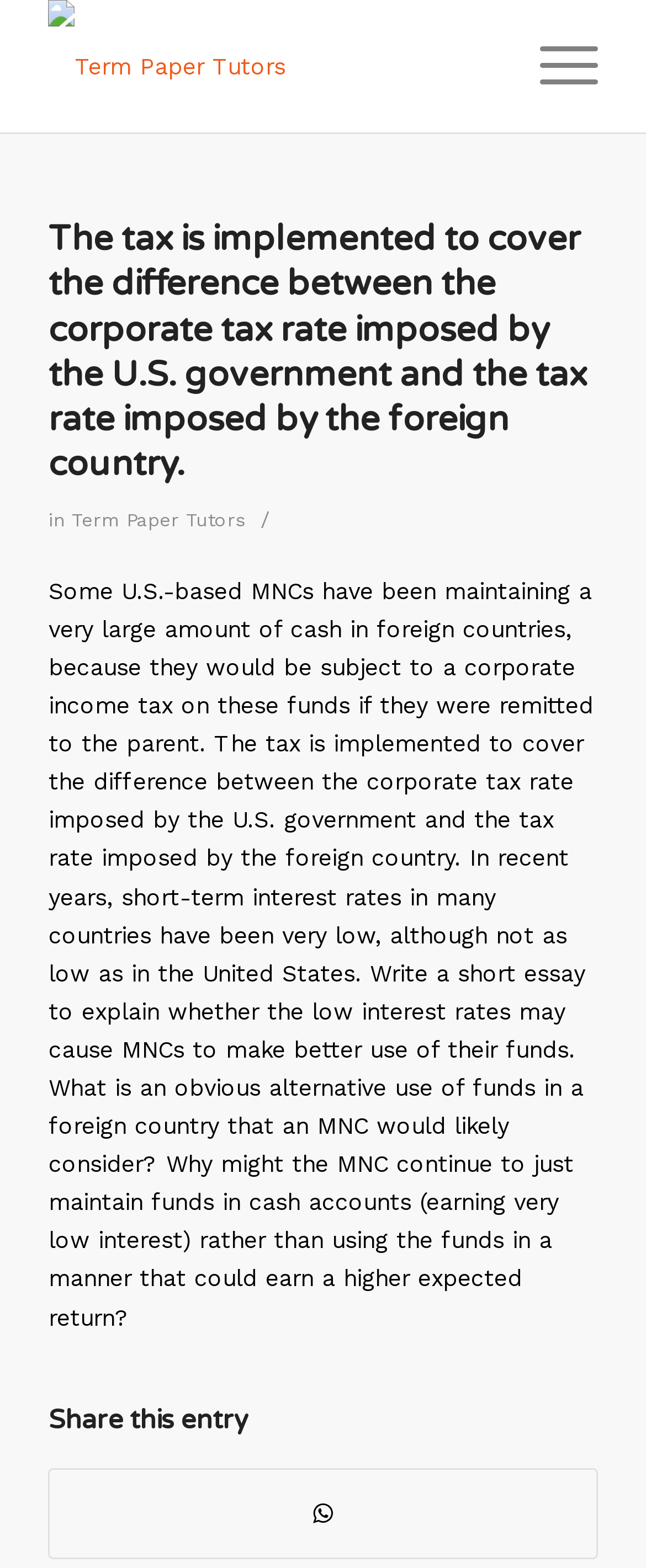Detail the various sections and features of the webpage.

The webpage appears to be a term paper or academic article discussing the implementation of a tax to cover the difference between corporate tax rates in the US and foreign countries. 

At the top left of the page, there is a logo or image of "Term Paper Tutors" accompanied by a link to the same. To the right of this, there is a "Menu" link. 

Below the logo and menu, there is a heading that summarizes the topic of the article, which is the implementation of a tax to cover the difference between corporate tax rates in the US and foreign countries. 

Following this heading, there is a block of text that provides more context and background information on the topic. The text explains that some US-based multinational corporations (MNCs) have been maintaining large amounts of cash in foreign countries to avoid corporate income tax. It then poses a question about whether low interest rates in these countries might encourage MNCs to make better use of their funds and explores alternative uses of these funds.

At the bottom of the page, there is a section titled "Share this entry" with a link to share the article on WhatsApp.